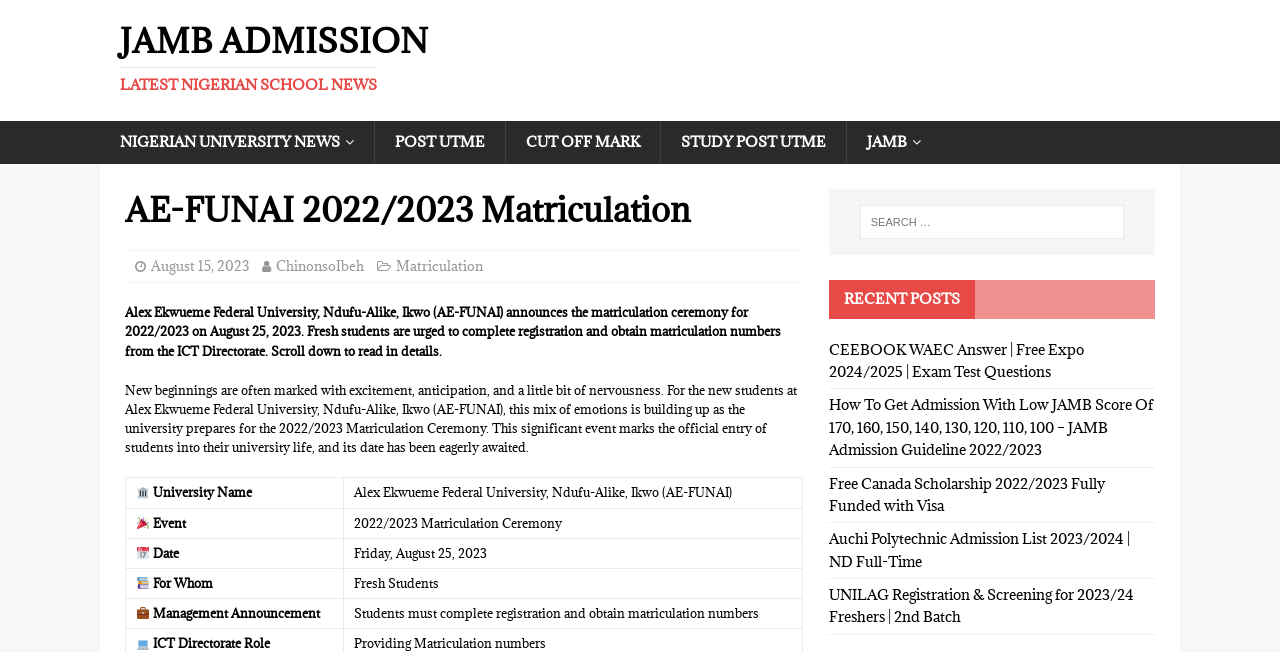What is the name of the university hosting the matriculation ceremony?
Based on the image content, provide your answer in one word or a short phrase.

Alex Ekwueme Federal University